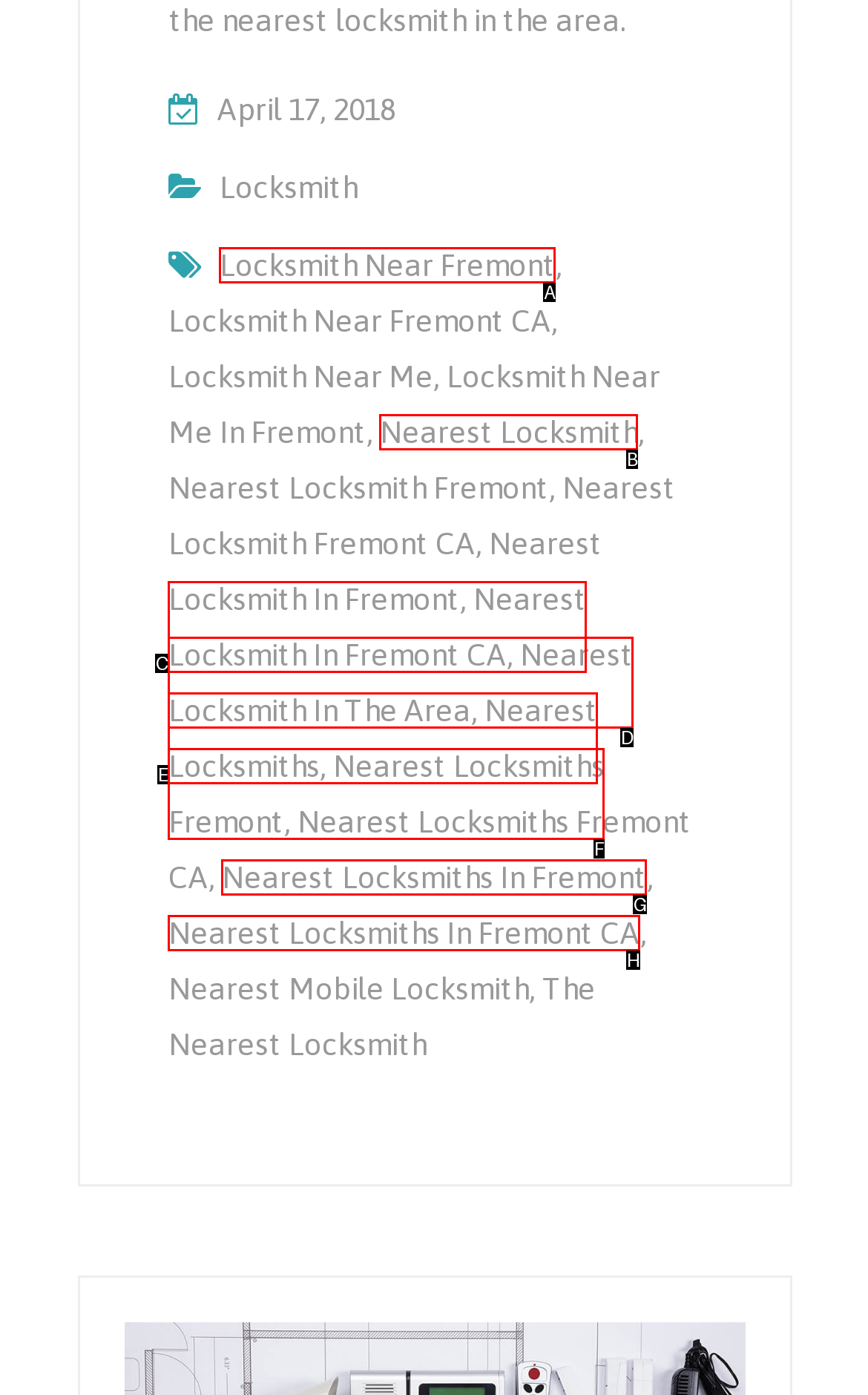Tell me which one HTML element best matches the description: no Comments
Answer with the option's letter from the given choices directly.

None